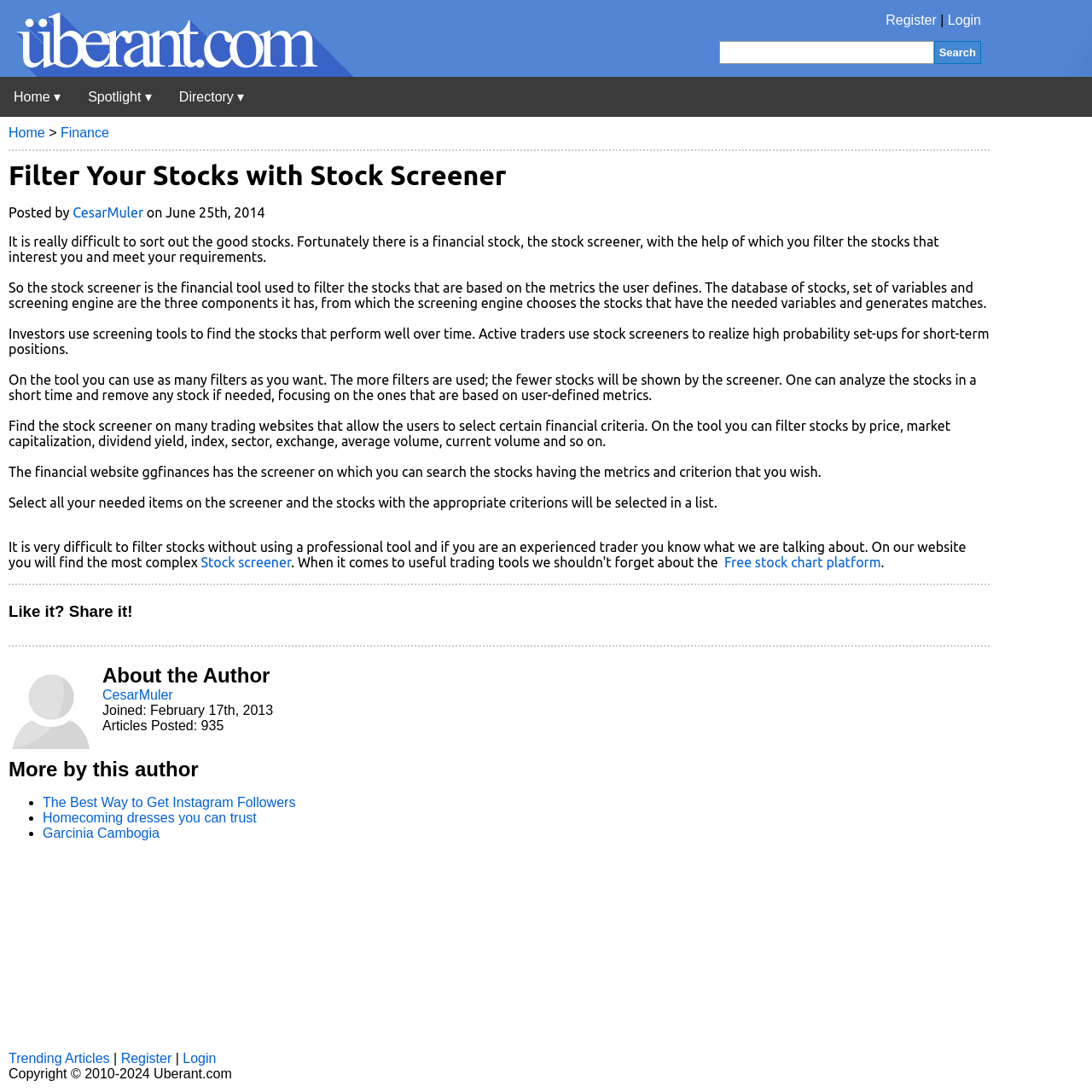What is the purpose of the stock screener?
Using the screenshot, give a one-word or short phrase answer.

to filter stocks